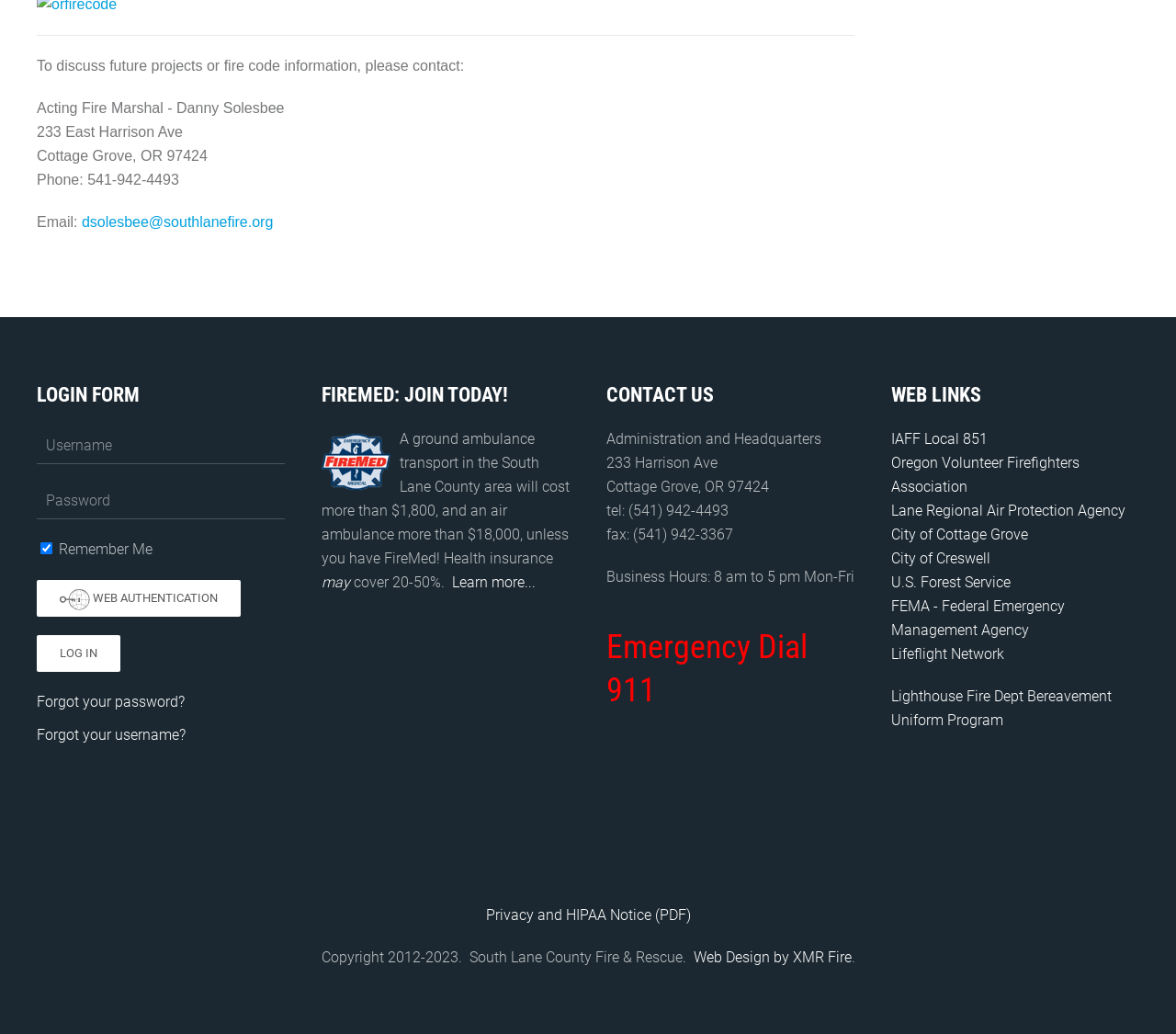Using the element description: "Forgot your password?", determine the bounding box coordinates for the specified UI element. The coordinates should be four float numbers between 0 and 1, [left, top, right, bottom].

[0.031, 0.671, 0.157, 0.687]